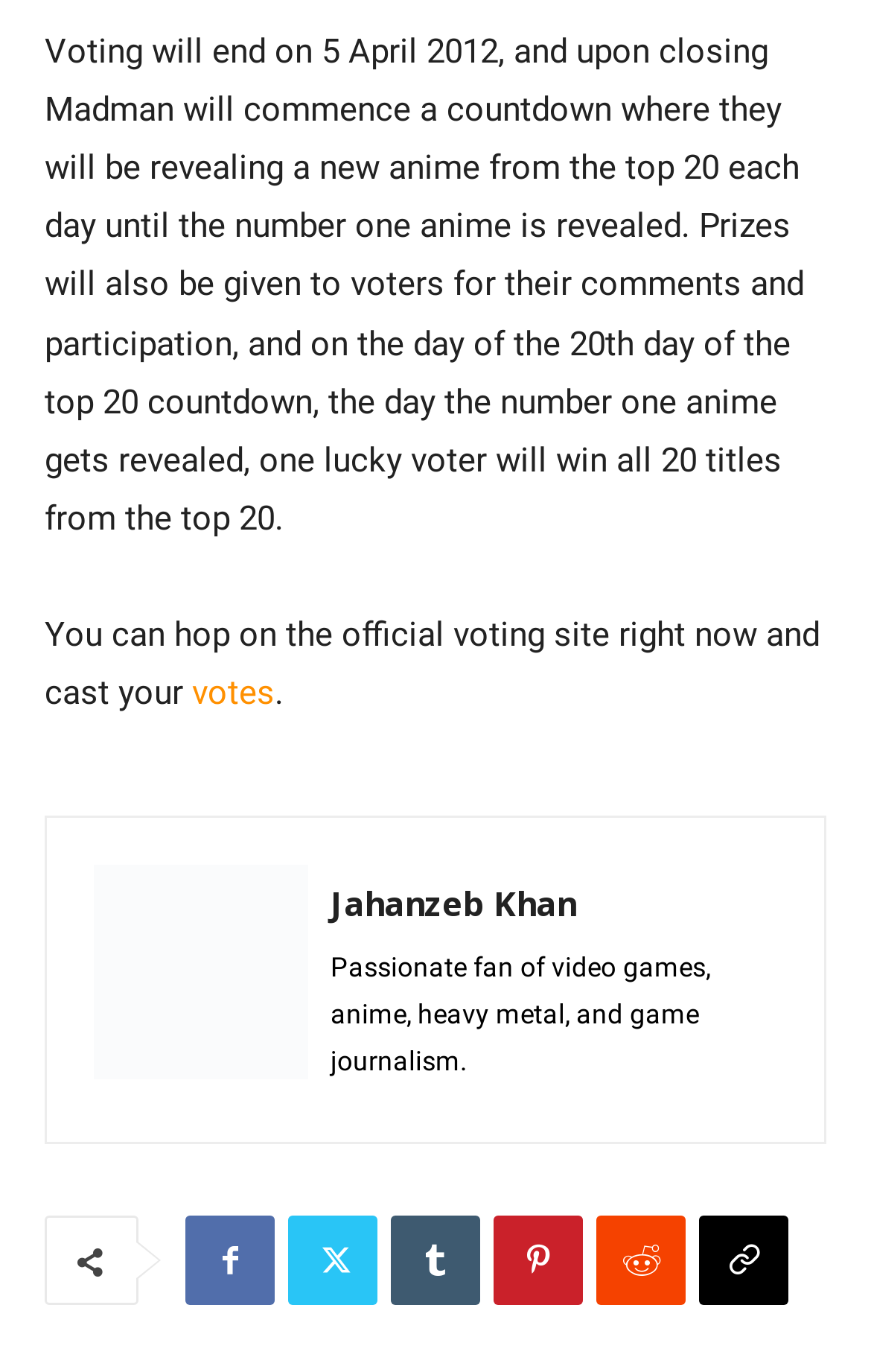Determine the bounding box coordinates for the element that should be clicked to follow this instruction: "View more options". The coordinates should be given as four float numbers between 0 and 1, in the format [left, top, right, bottom].

[0.803, 0.886, 0.905, 0.951]